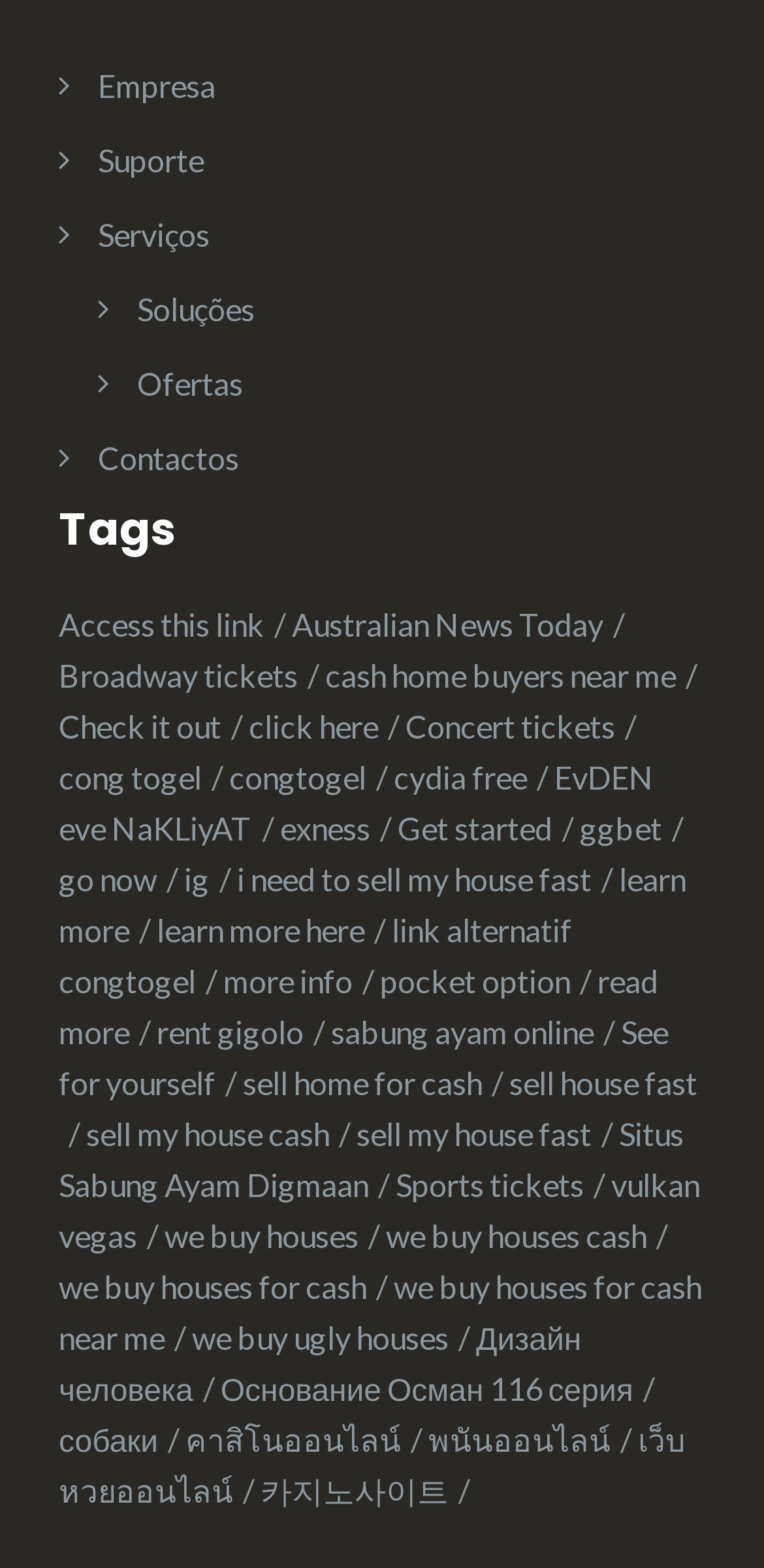What is the first link in the top navigation menu?
Answer the question using a single word or phrase, according to the image.

Empresa